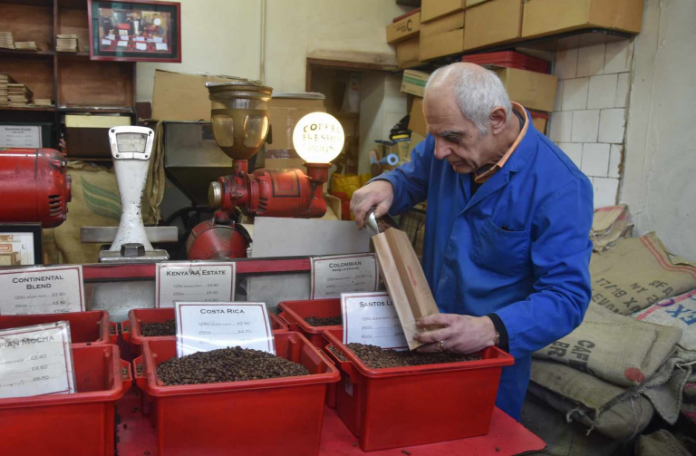Provide your answer to the question using just one word or phrase: How long has the shop remained unchanged?

Forty years